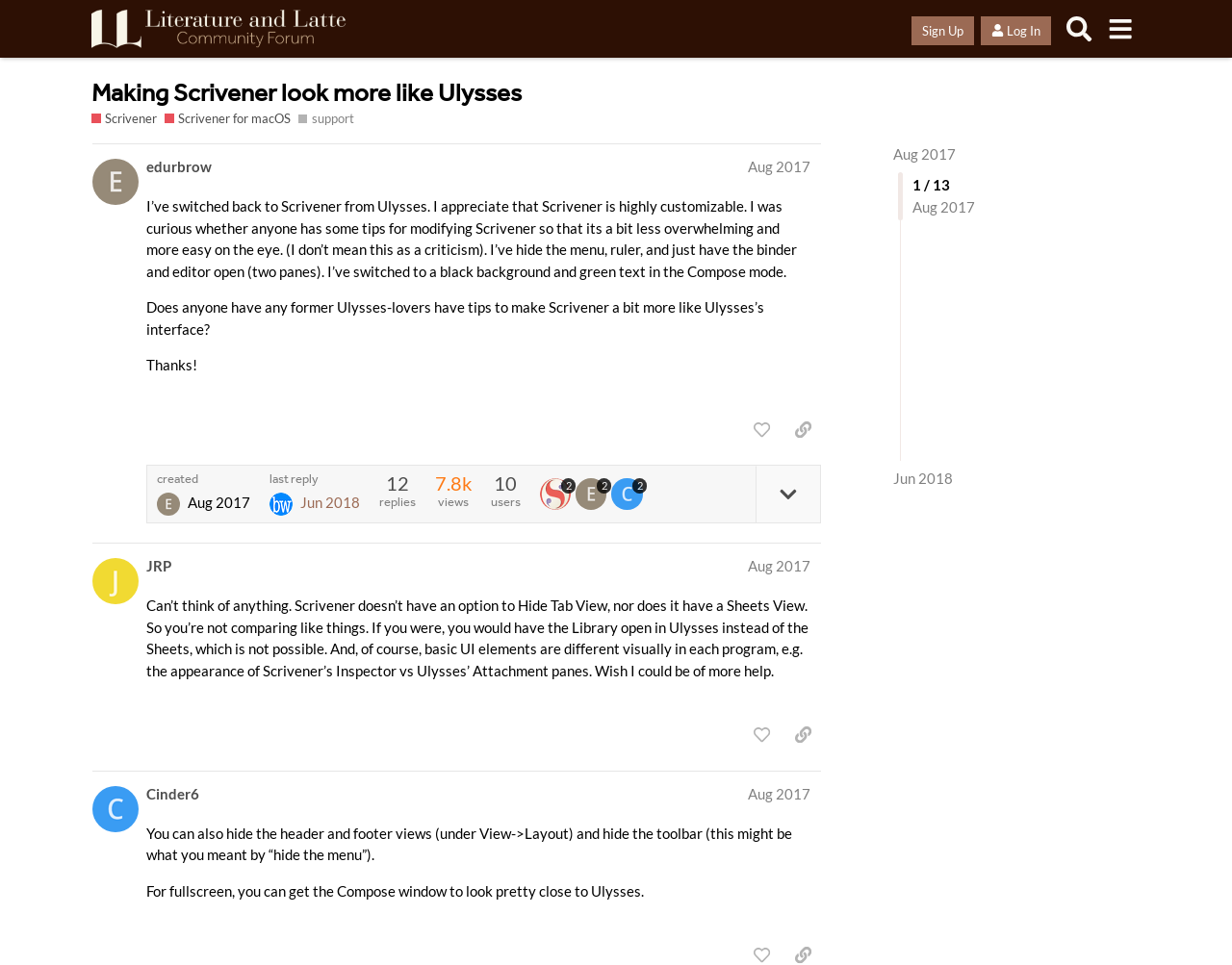Specify the bounding box coordinates of the area that needs to be clicked to achieve the following instruction: "Like this post".

[0.604, 0.428, 0.633, 0.462]